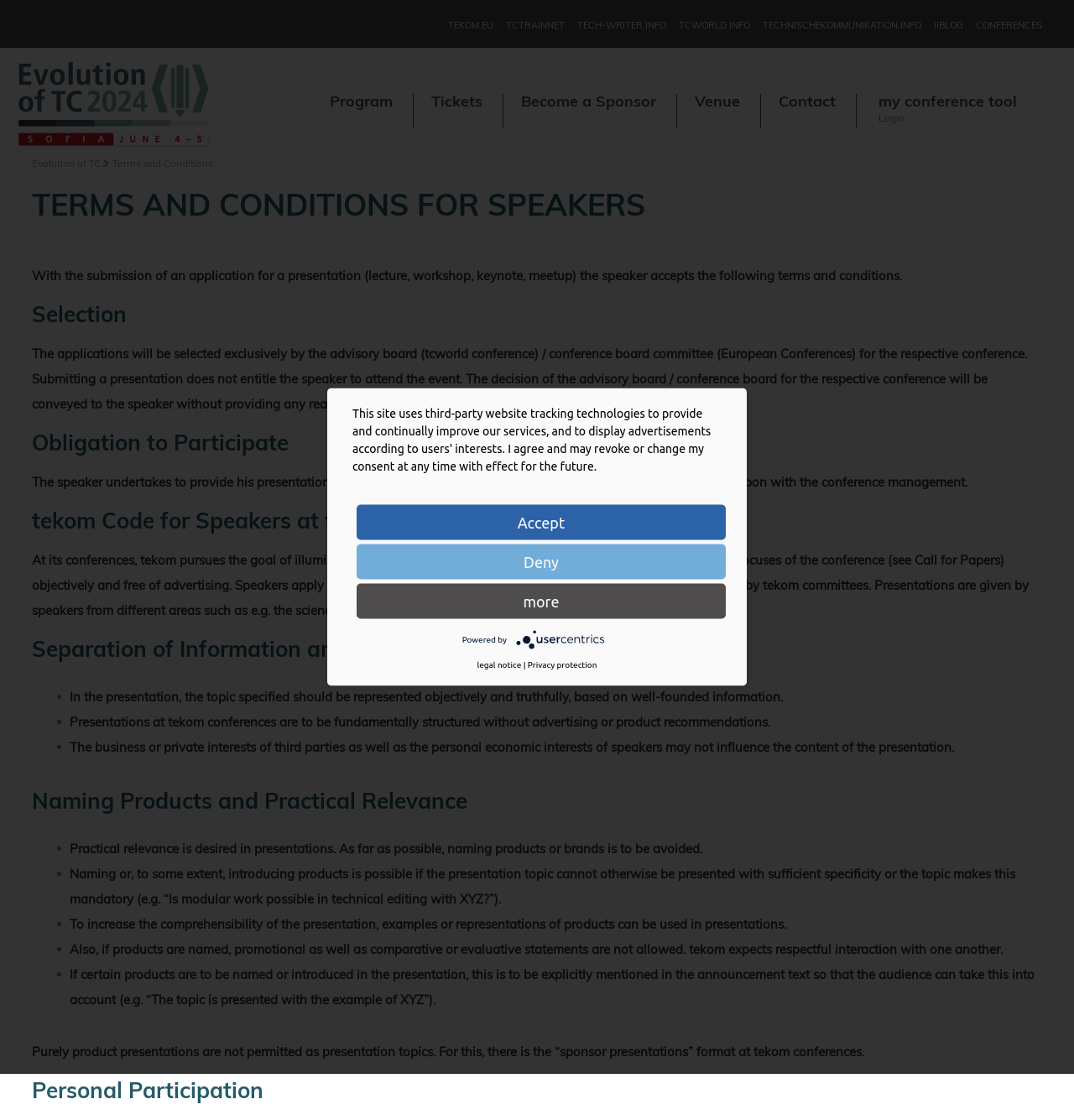Pinpoint the bounding box coordinates of the element that must be clicked to accomplish the following instruction: "View the program". The coordinates should be in the format of four float numbers between 0 and 1, i.e., [left, top, right, bottom].

[0.29, 0.069, 0.385, 0.137]